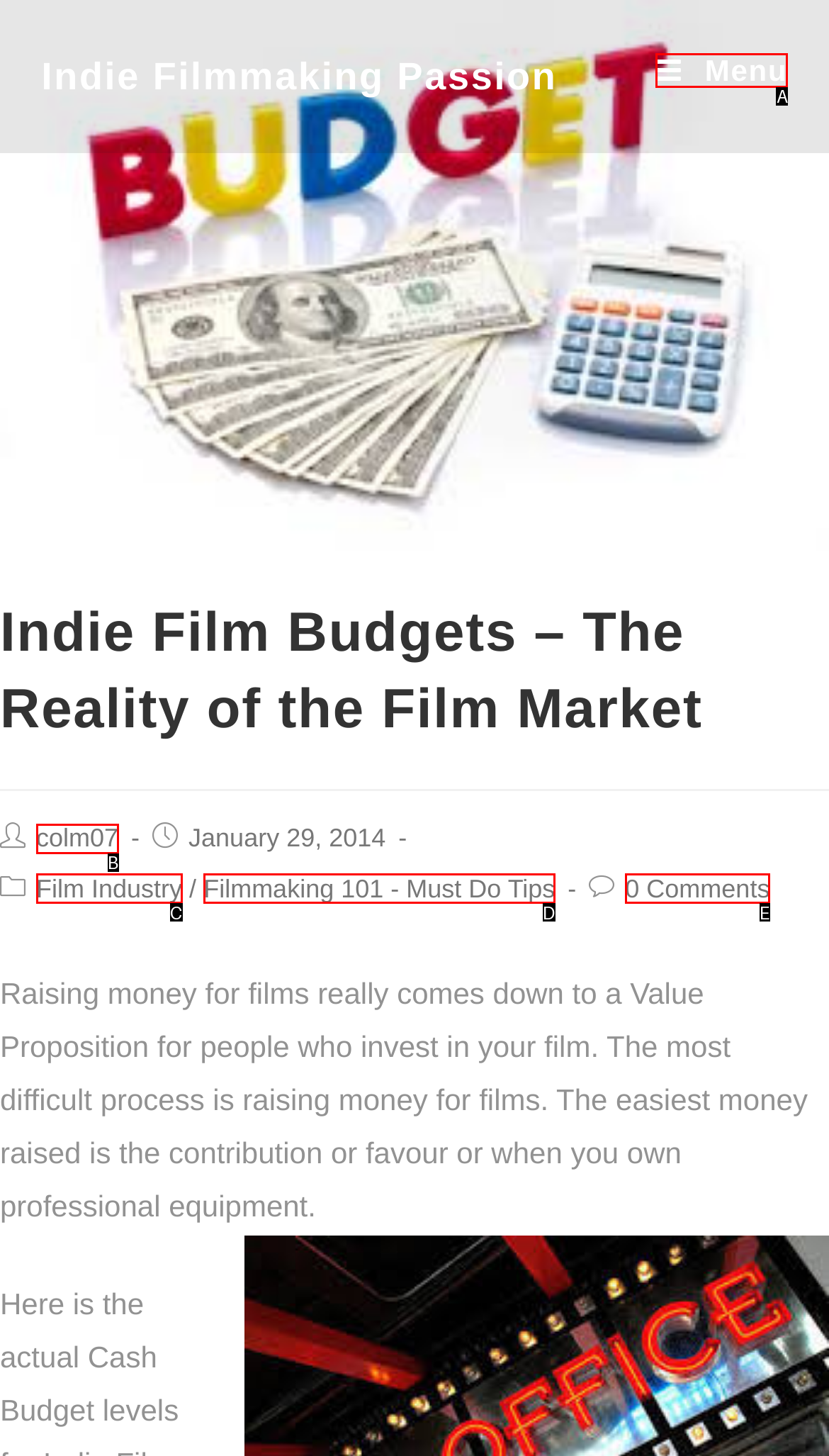Based on the description: colm07
Select the letter of the corresponding UI element from the choices provided.

B